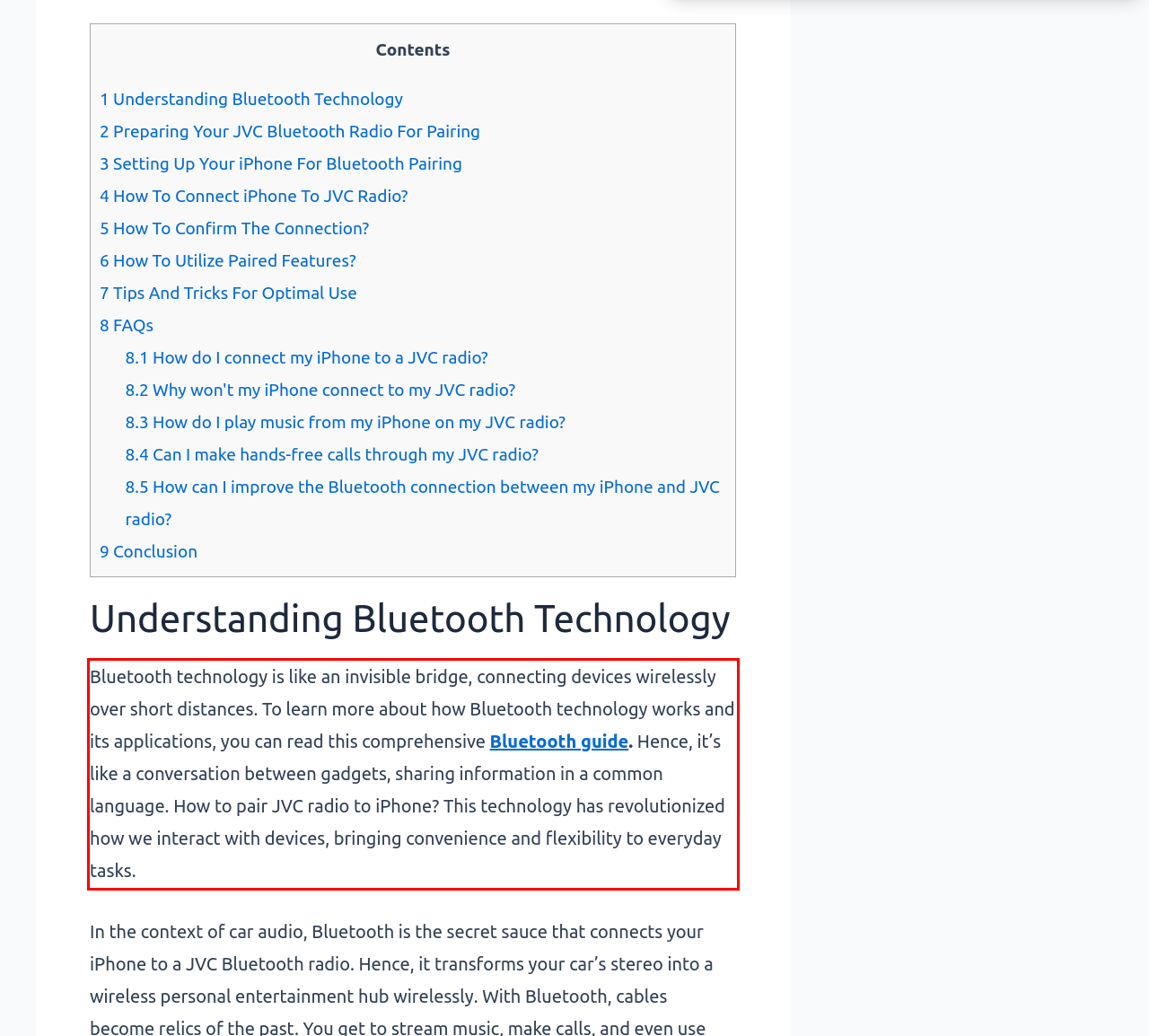Look at the webpage screenshot and recognize the text inside the red bounding box.

Bluetooth technology is like an invisible bridge, connecting devices wirelessly over short distances. To learn more about how Bluetooth technology works and its applications, you can read this comprehensive Bluetooth guide. Hence, it’s like a conversation between gadgets, sharing information in a common language. How to pair JVC radio to iPhone? This technology has revolutionized how we interact with devices, bringing convenience and flexibility to everyday tasks.